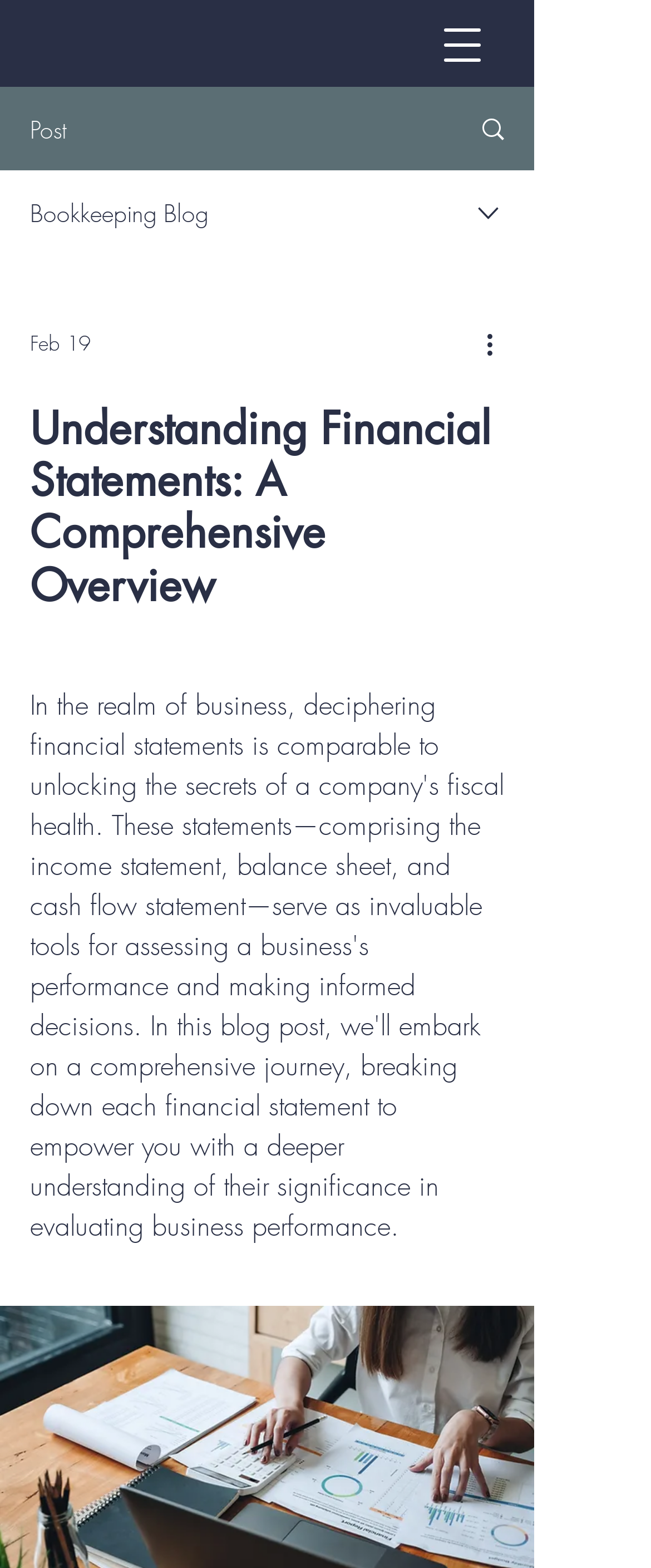Please find the bounding box for the UI element described by: "Search".

[0.695, 0.056, 0.818, 0.108]